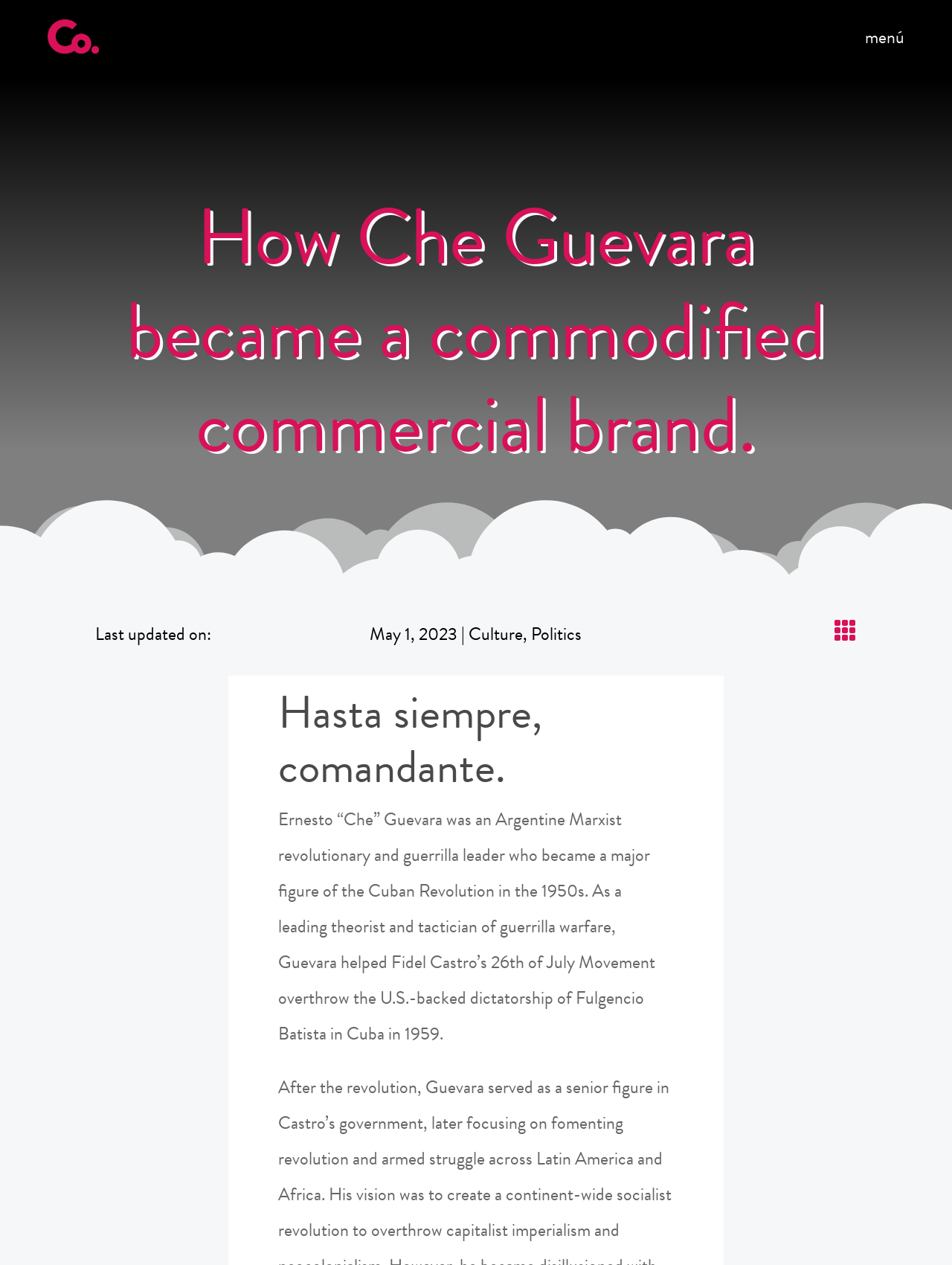Refer to the element description Culture and identify the corresponding bounding box in the screenshot. Format the coordinates as (top-left x, top-left y, bottom-right x, bottom-right y) with values in the range of 0 to 1.

[0.493, 0.49, 0.55, 0.512]